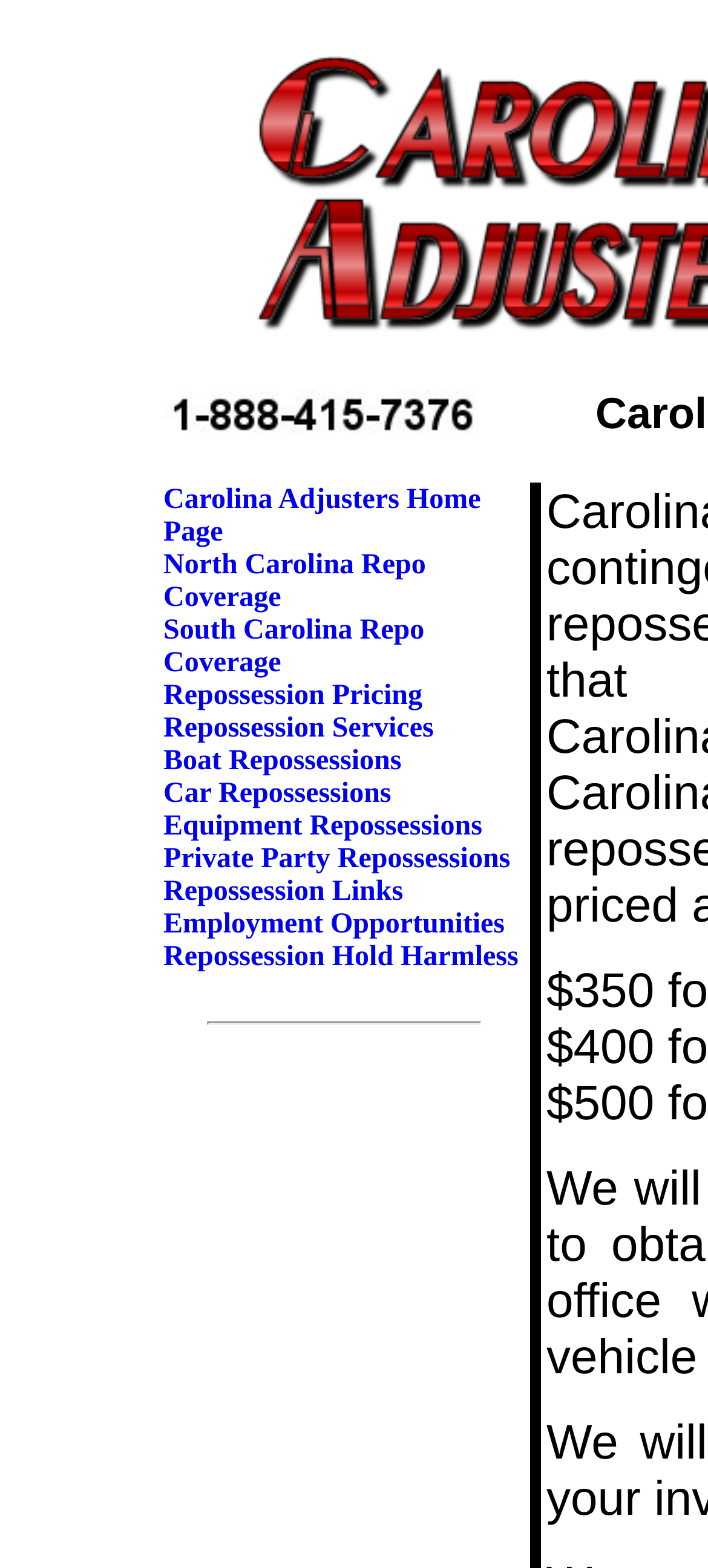Please give a one-word or short phrase response to the following question: 
What type of image is on the webpage?

Company logo